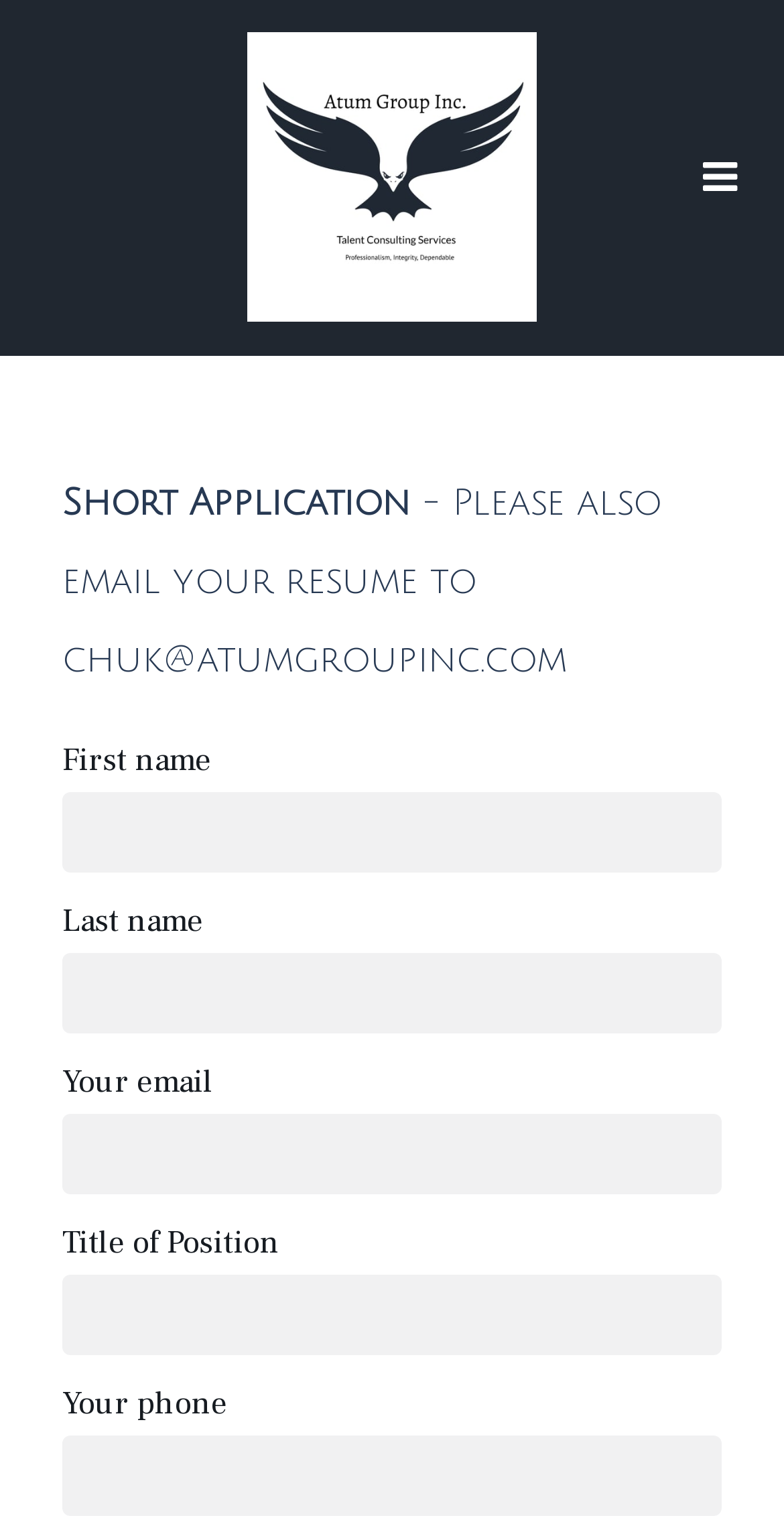Give a detailed account of the webpage's layout and content.

This webpage is an application form with a header section at the top, spanning the entire width of the page. Within the header, there is an image located roughly in the middle, accompanied by a link. 

Below the header, there is a prominent heading that reads "Short Application - Please also email your resume to chuk@atumgroupinc.com". 

Underneath the heading, there are five input fields, each consisting of a label and a corresponding textbox. The labels are "First name", "Last name", "Your email", "Title of Position", and "Your phone", respectively. Each label is positioned to the left of its corresponding textbox, and all the input fields are aligned vertically, taking up roughly the middle section of the page.